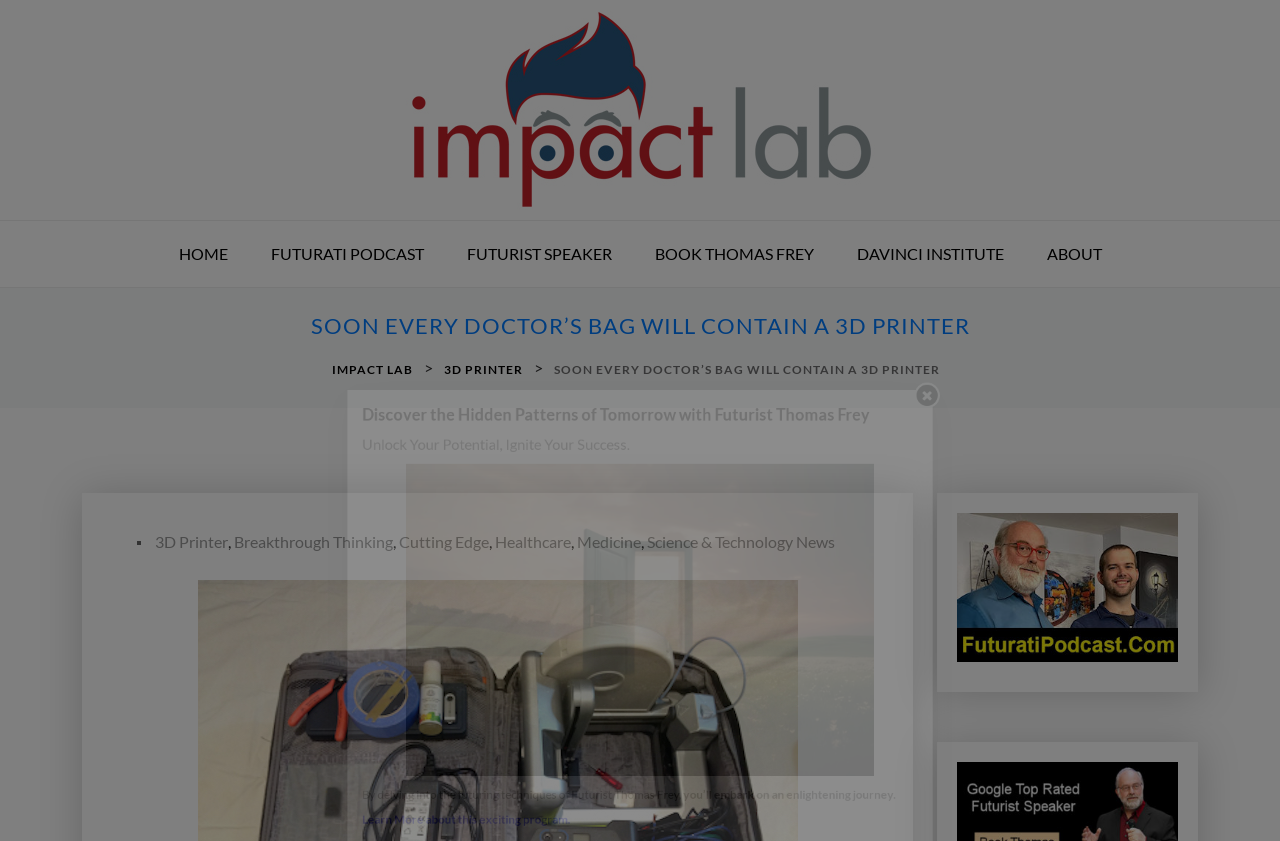Please find the bounding box for the UI component described as follows: "Healthcare".

[0.387, 0.629, 0.446, 0.66]